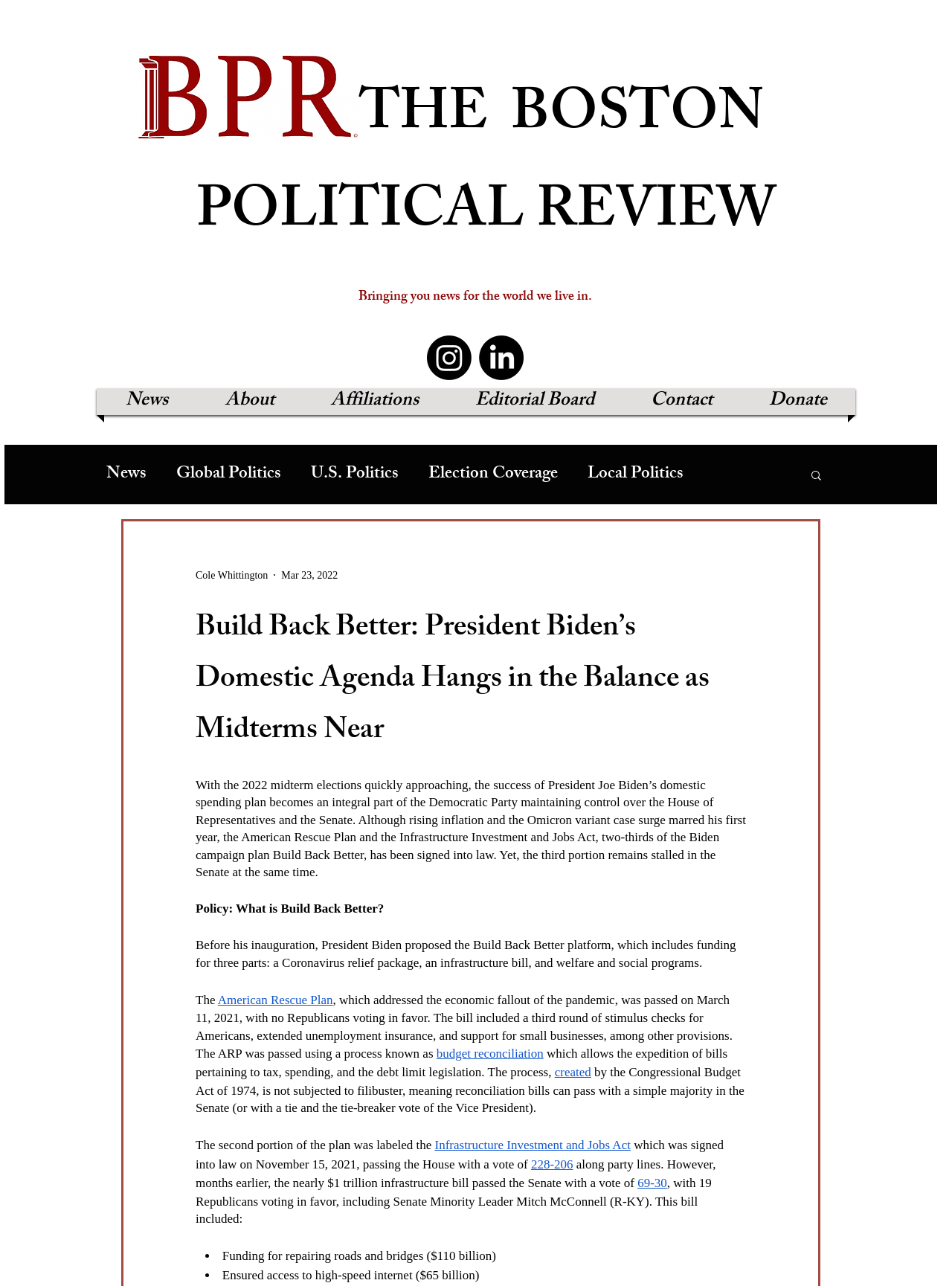Highlight the bounding box coordinates of the element you need to click to perform the following instruction: "Learn about the Infrastructure Investment and Jobs Act."

[0.457, 0.885, 0.662, 0.896]